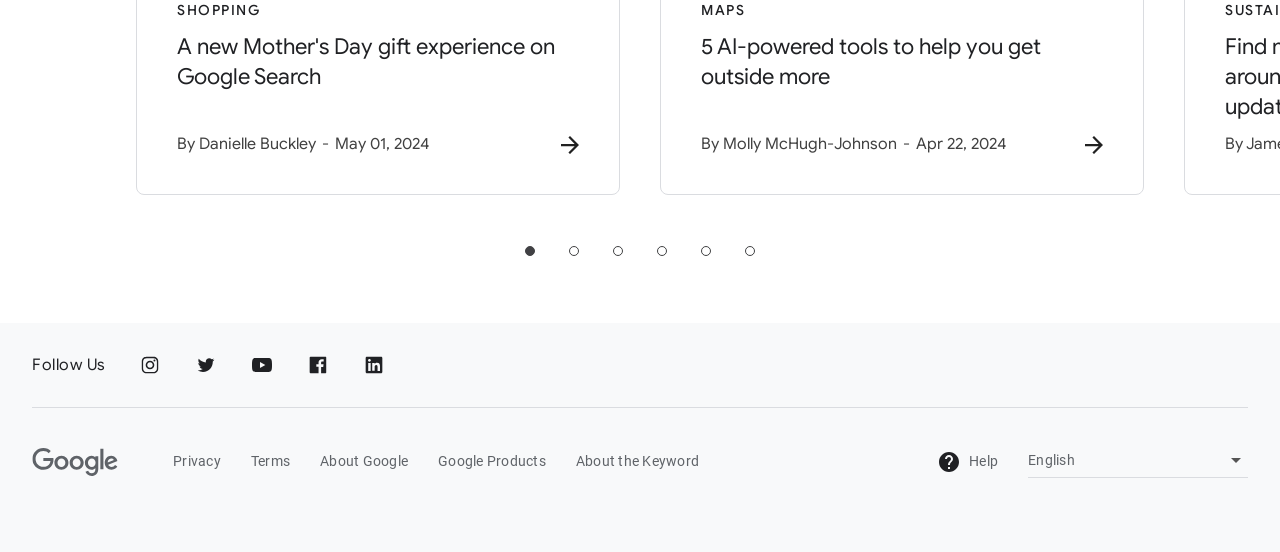Identify the bounding box coordinates of the element to click to follow this instruction: 'Learn about Google'. Ensure the coordinates are four float values between 0 and 1, provided as [left, top, right, bottom].

[0.25, 0.815, 0.319, 0.855]